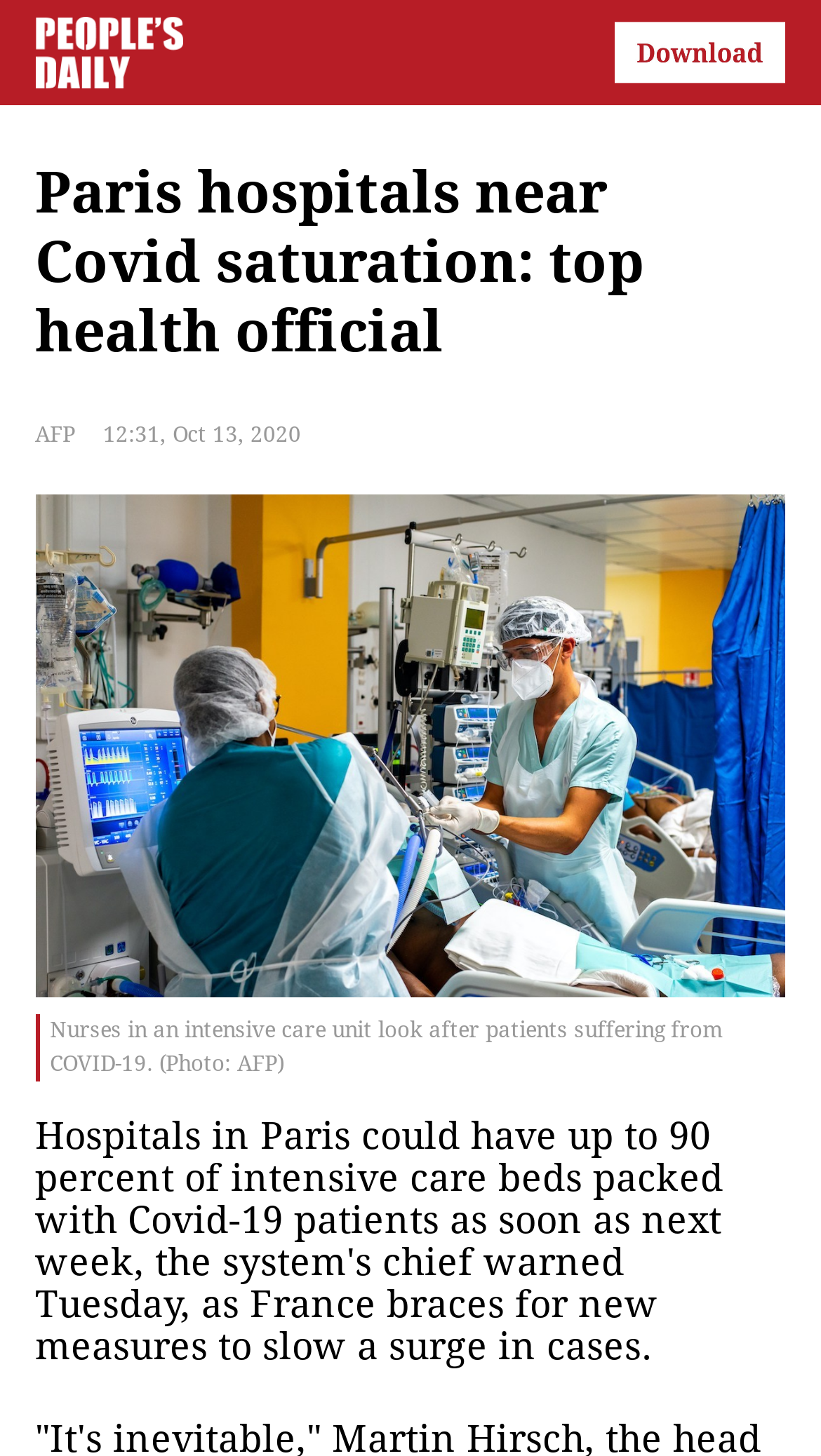What is the date of the article?
Please give a detailed answer to the question using the information shown in the image.

I found the answer by looking at the text '12:31, Oct 13, 2020' which is located below the title of the article, indicating the date and time of the article.